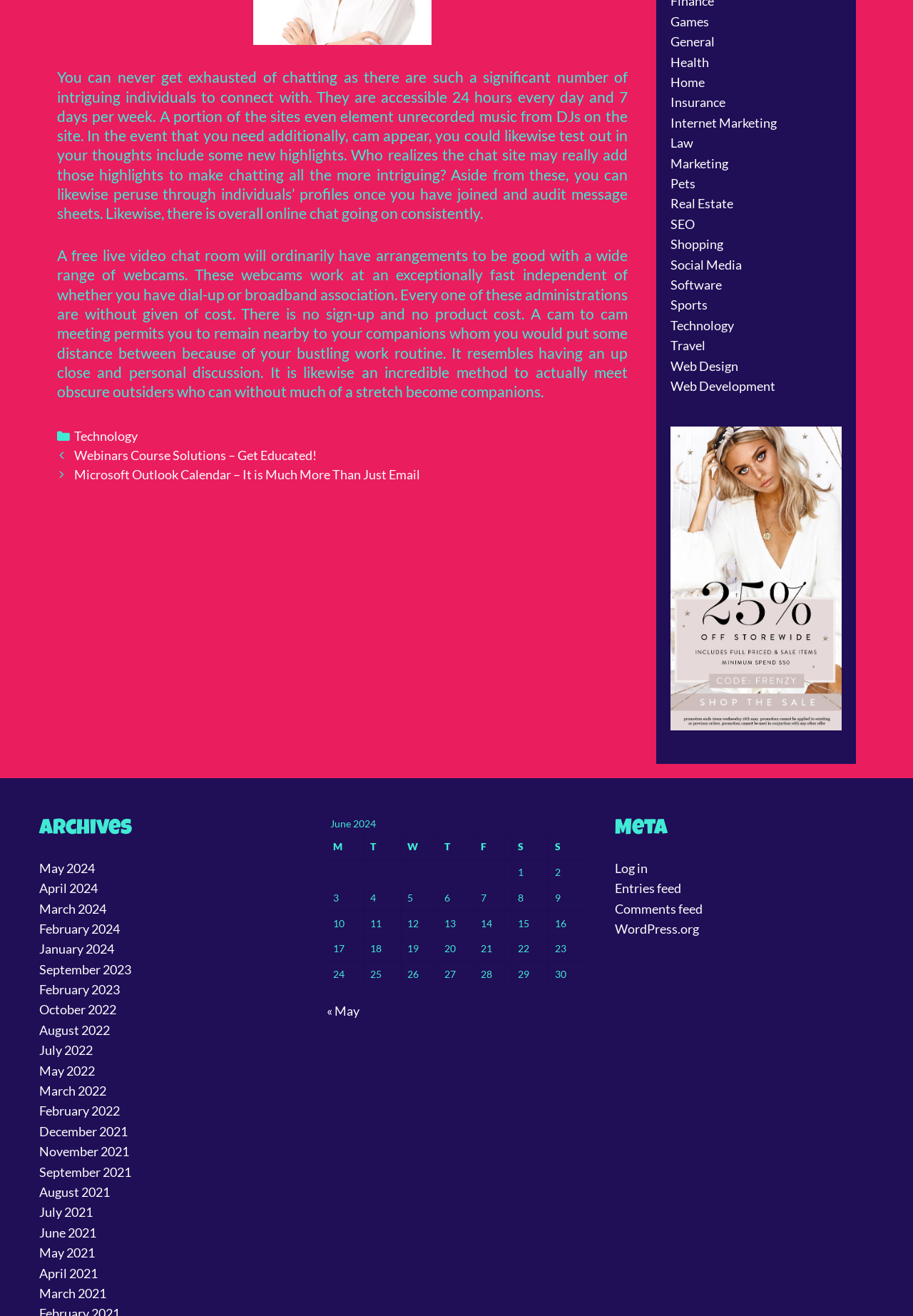Determine the bounding box coordinates of the region I should click to achieve the following instruction: "Click on the 'Next' button". Ensure the bounding box coordinates are four float numbers between 0 and 1, i.e., [left, top, right, bottom].

[0.062, 0.354, 0.46, 0.366]